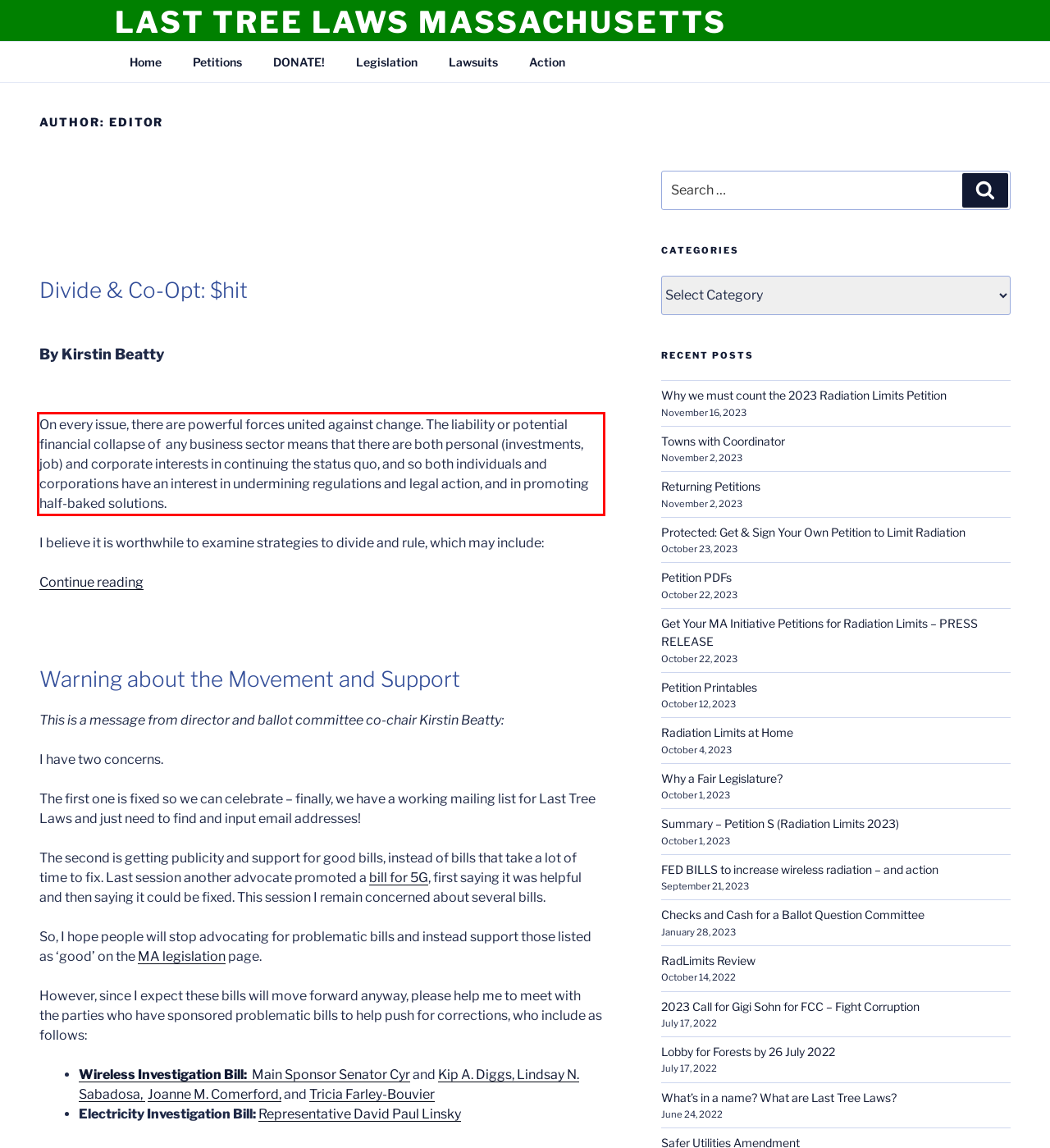Given a webpage screenshot, identify the text inside the red bounding box using OCR and extract it.

On every issue, there are powerful forces united against change. The liability or potential financial collapse of any business sector means that there are both personal (investments, job) and corporate interests in continuing the status quo, and so both individuals and corporations have an interest in undermining regulations and legal action, and in promoting half-baked solutions.